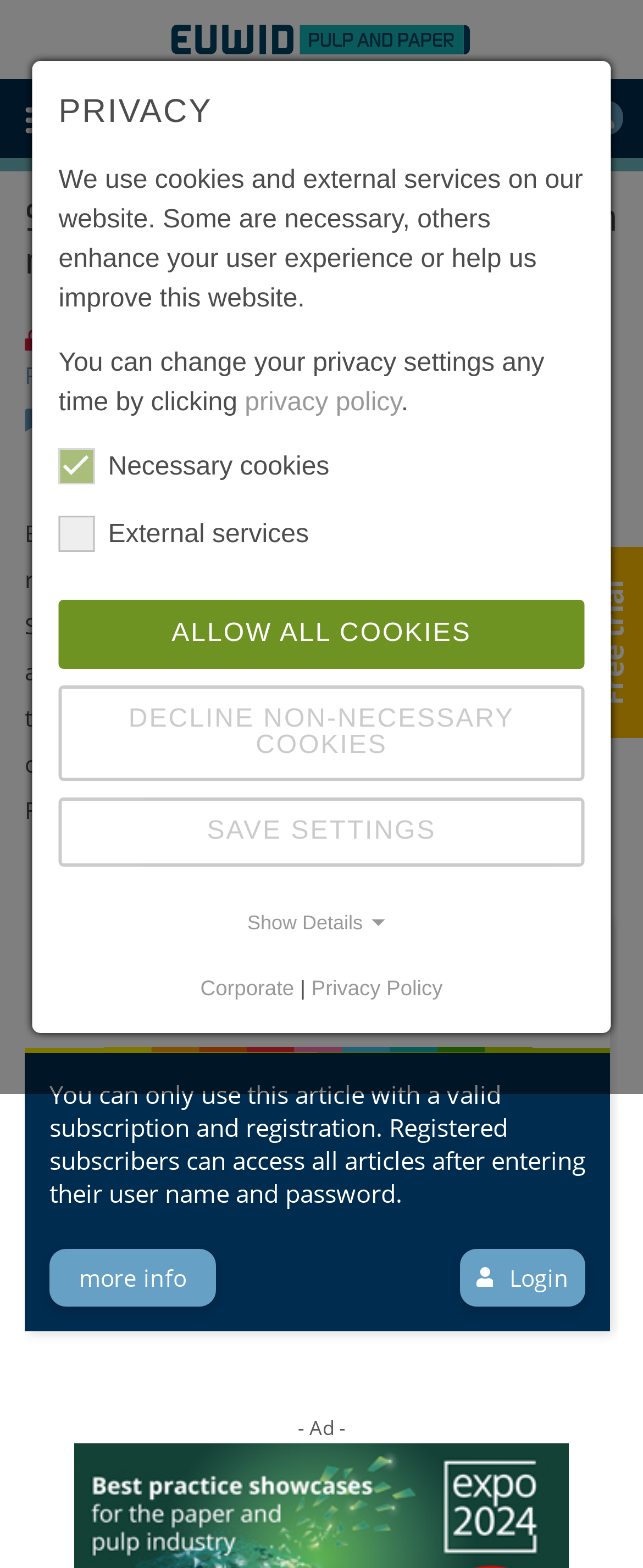Bounding box coordinates are to be given in the format (top-left x, top-left y, bottom-right x, bottom-right y). All values must be floating point numbers between 0 and 1. Provide the bounding box coordinate for the UI element described as: Privacy Policy

[0.484, 0.622, 0.688, 0.638]